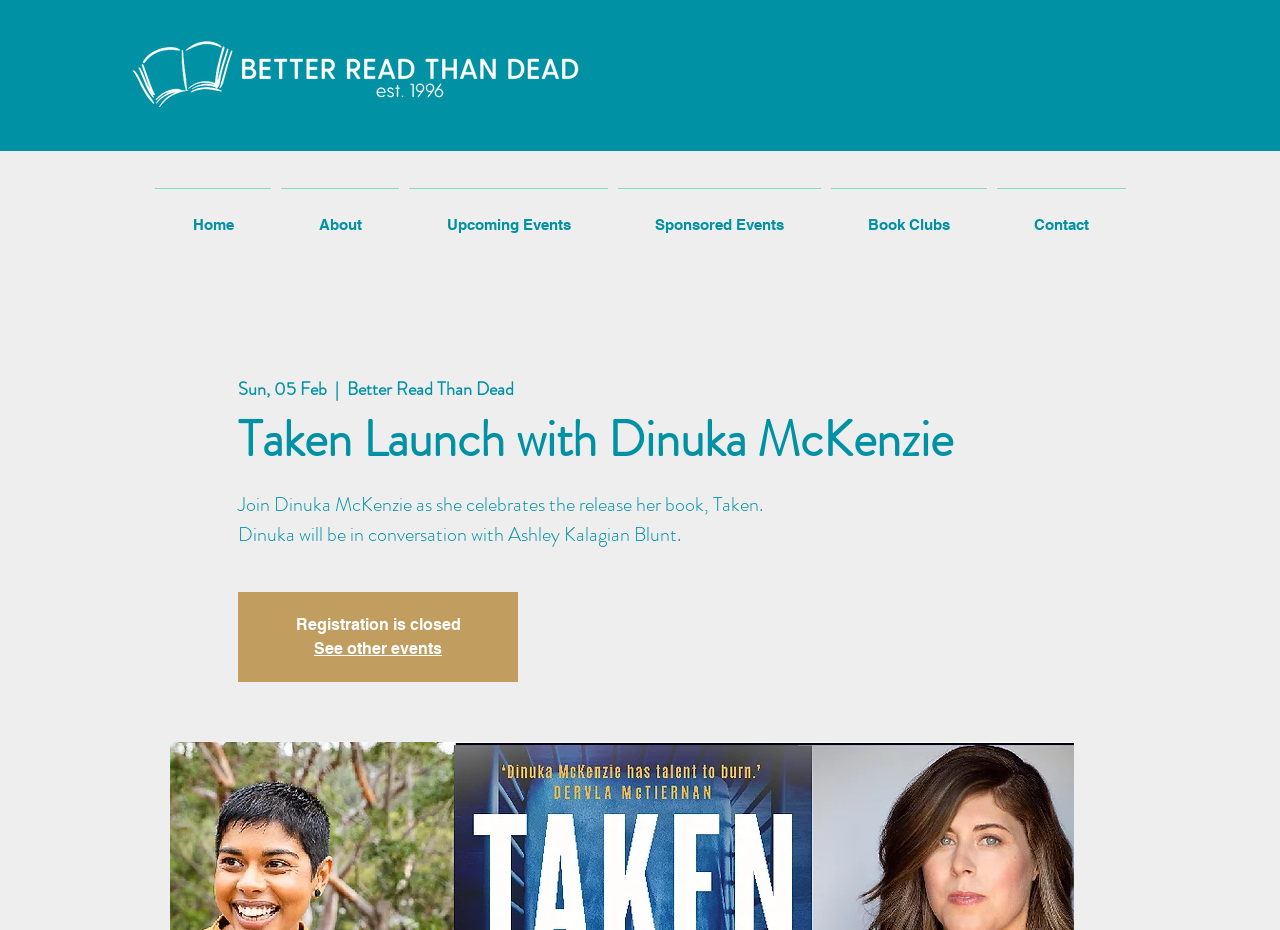Select the bounding box coordinates of the element I need to click to carry out the following instruction: "Click the button to register".

[0.195, 0.116, 0.215, 0.139]